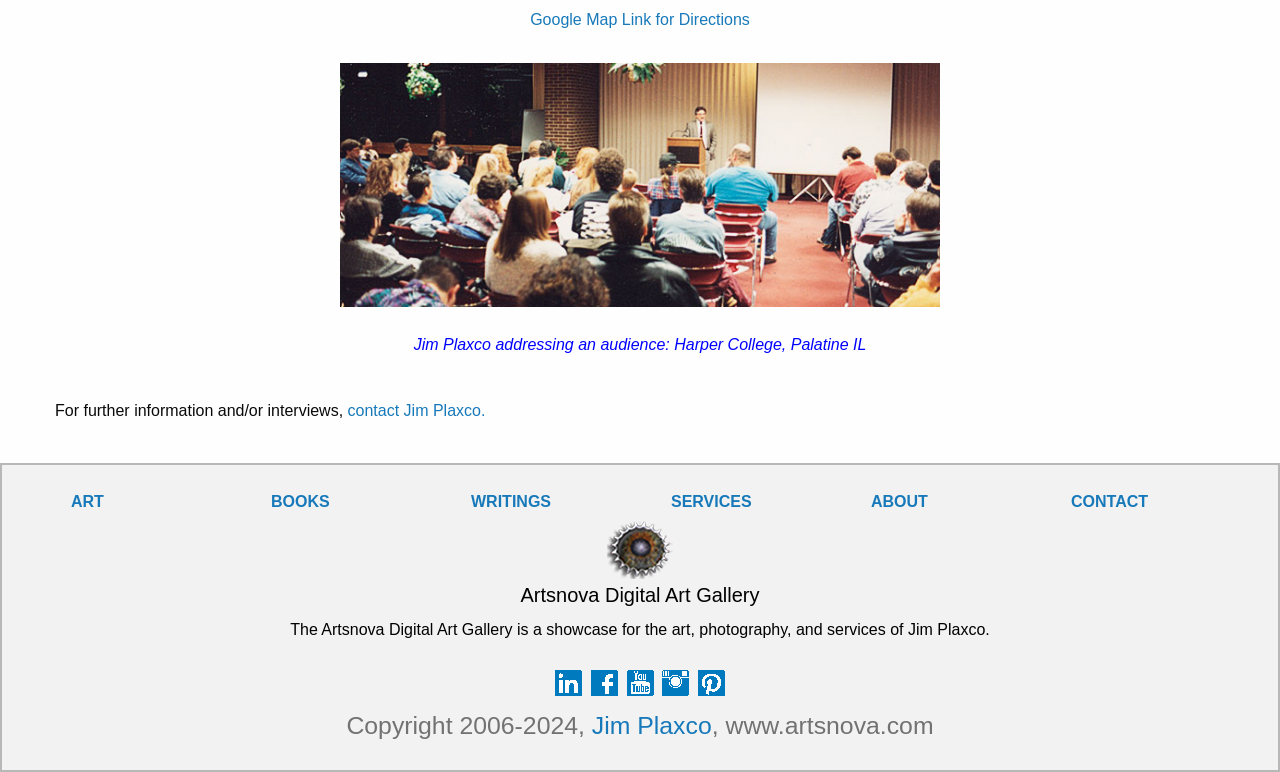Locate the bounding box of the user interface element based on this description: "Jim Plaxco".

[0.462, 0.923, 0.556, 0.958]